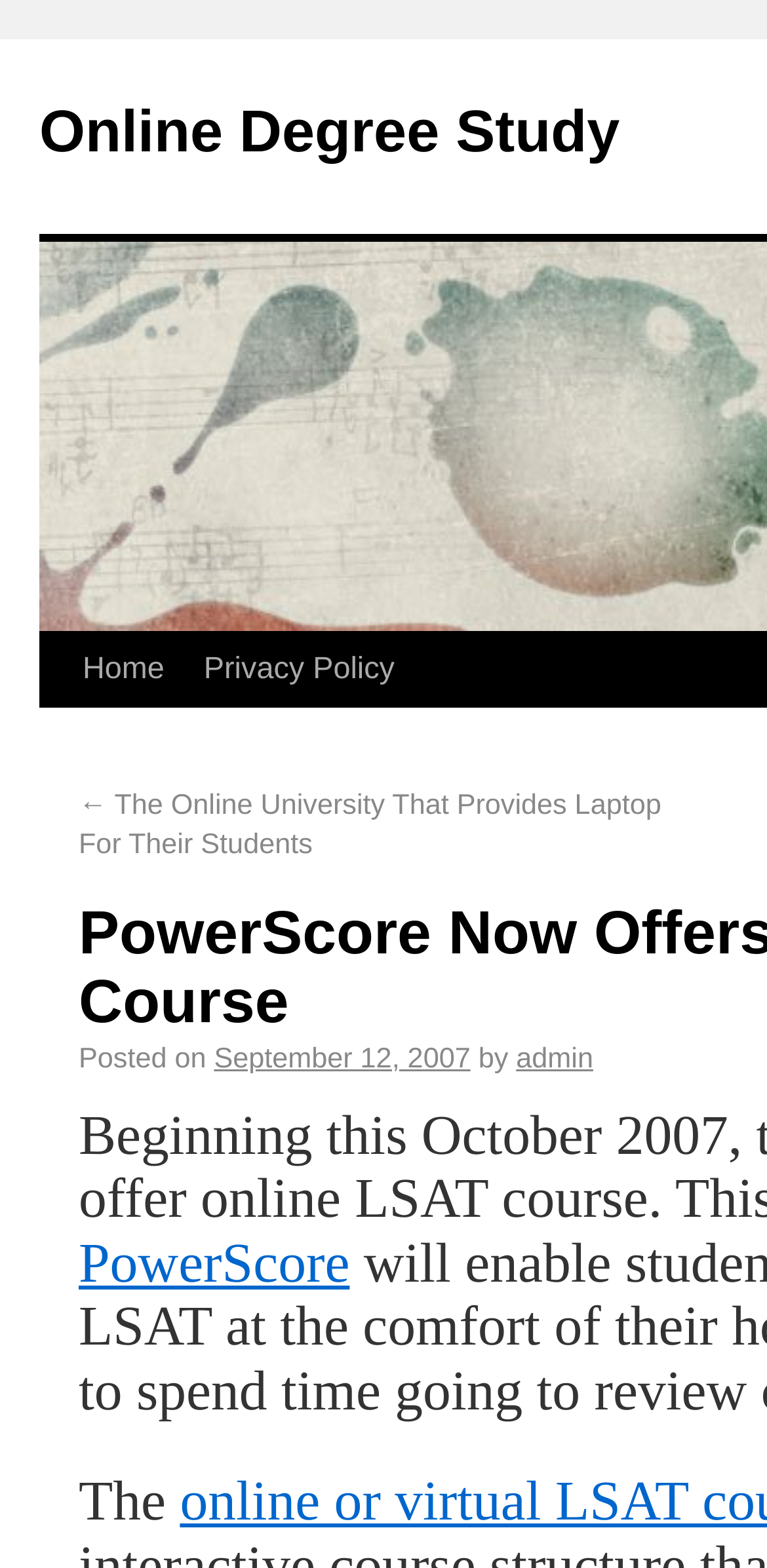What is the first link on the webpage?
Using the visual information, reply with a single word or short phrase.

Online Degree Study